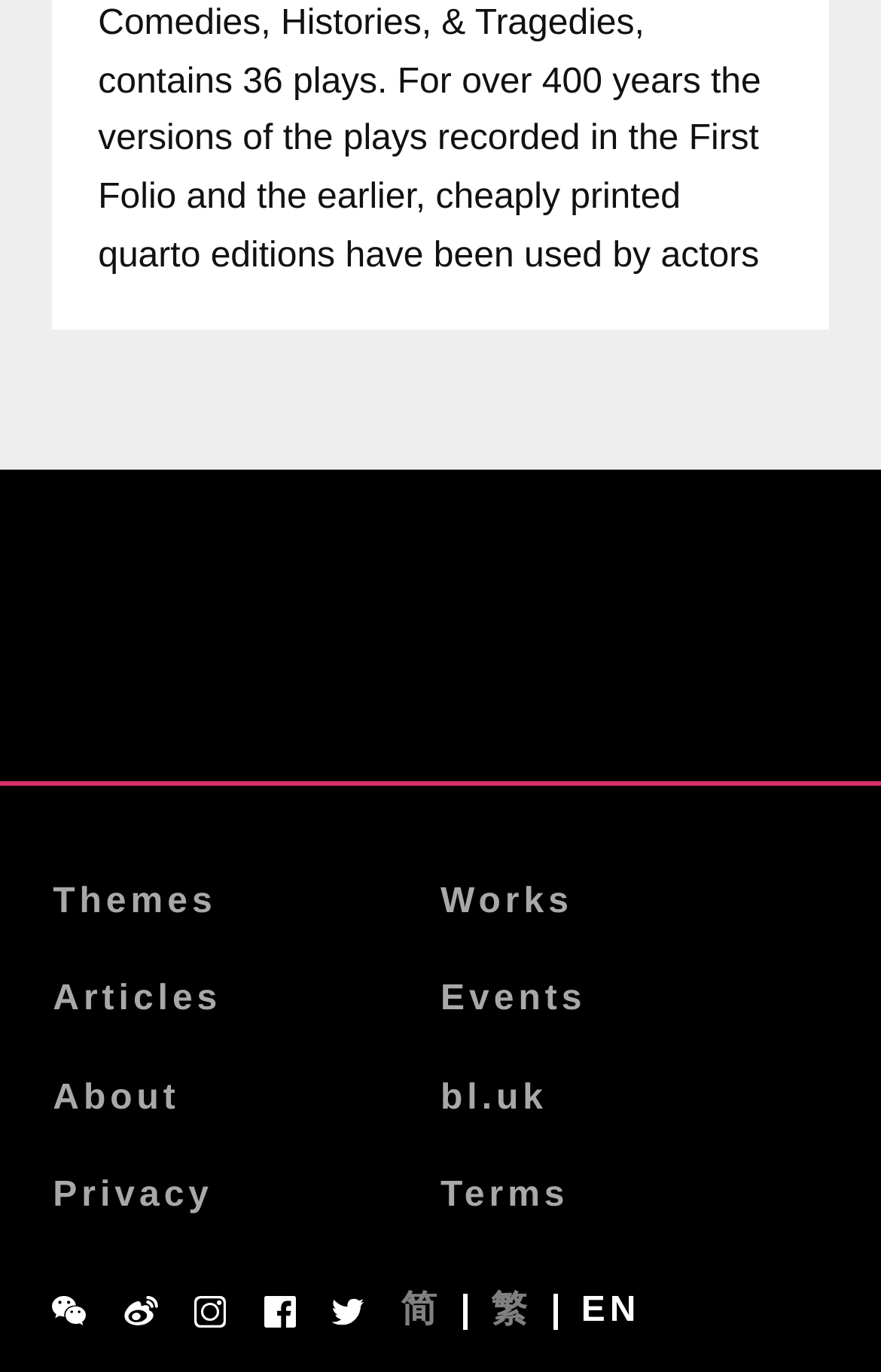How many social media links are present?
Look at the image and respond with a one-word or short-phrase answer.

5